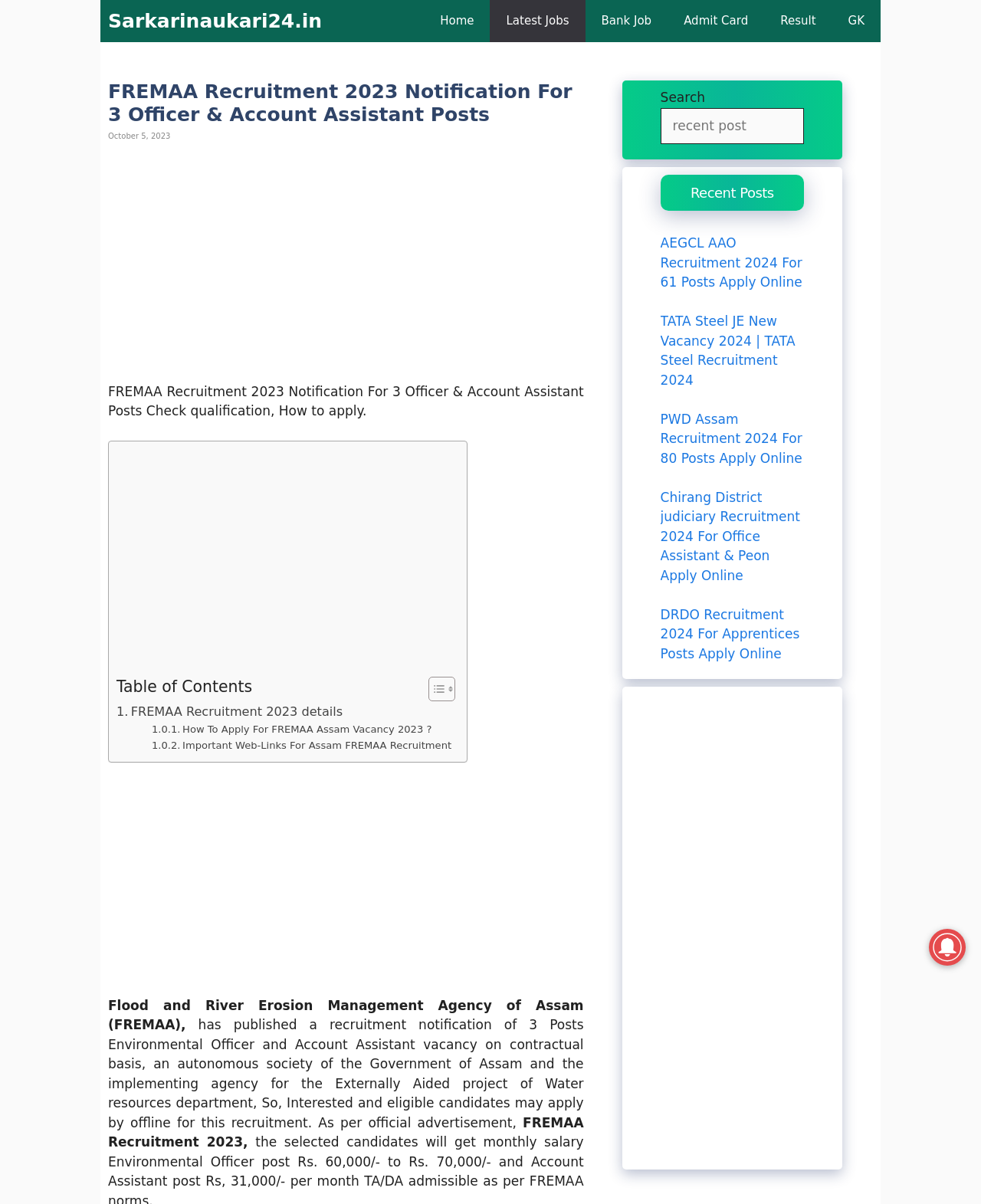Highlight the bounding box coordinates of the element you need to click to perform the following instruction: "Toggle the 'Table of Content'."

[0.425, 0.561, 0.46, 0.583]